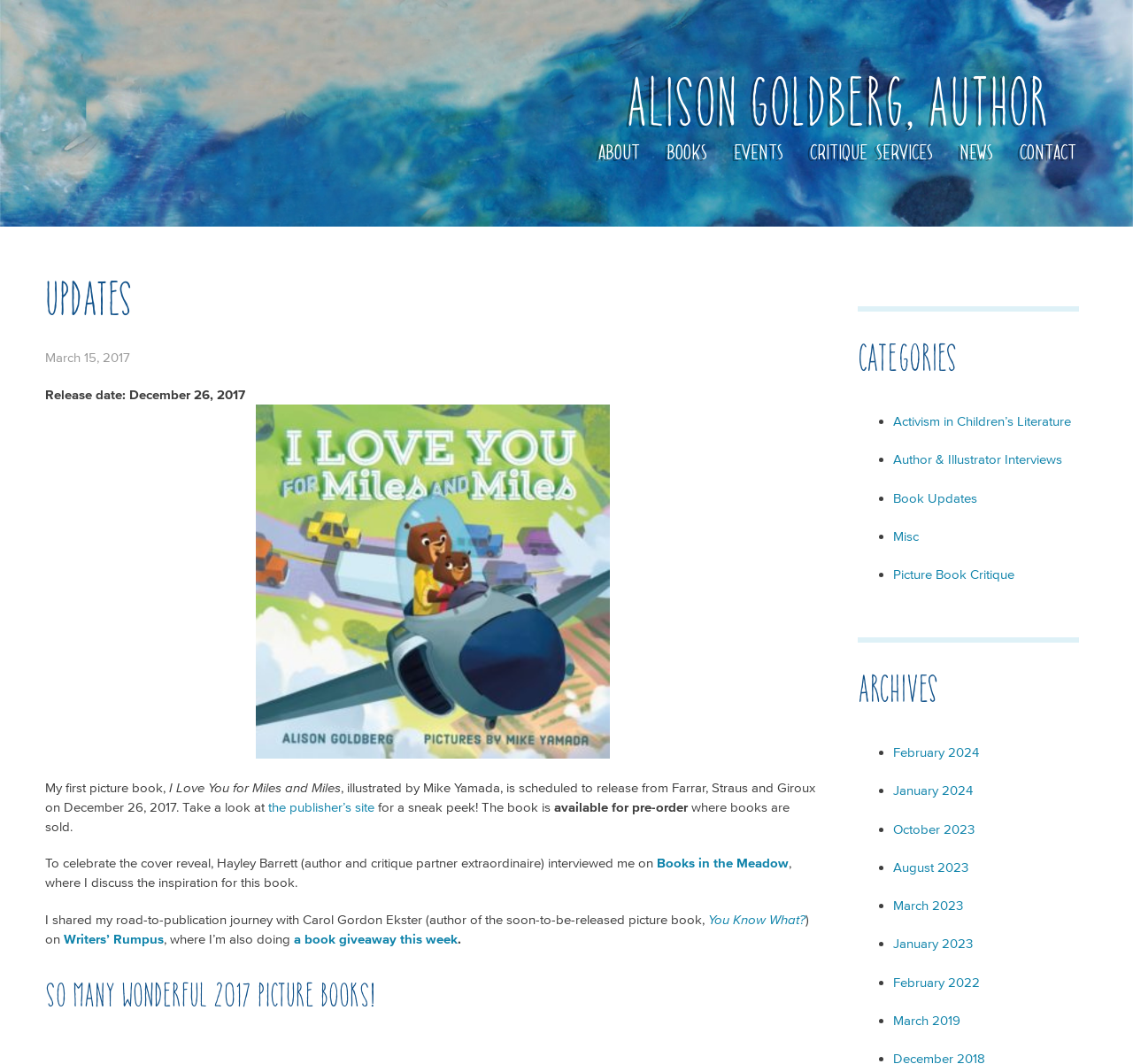Locate the bounding box of the UI element described in the following text: "October 2023".

[0.788, 0.772, 0.86, 0.786]